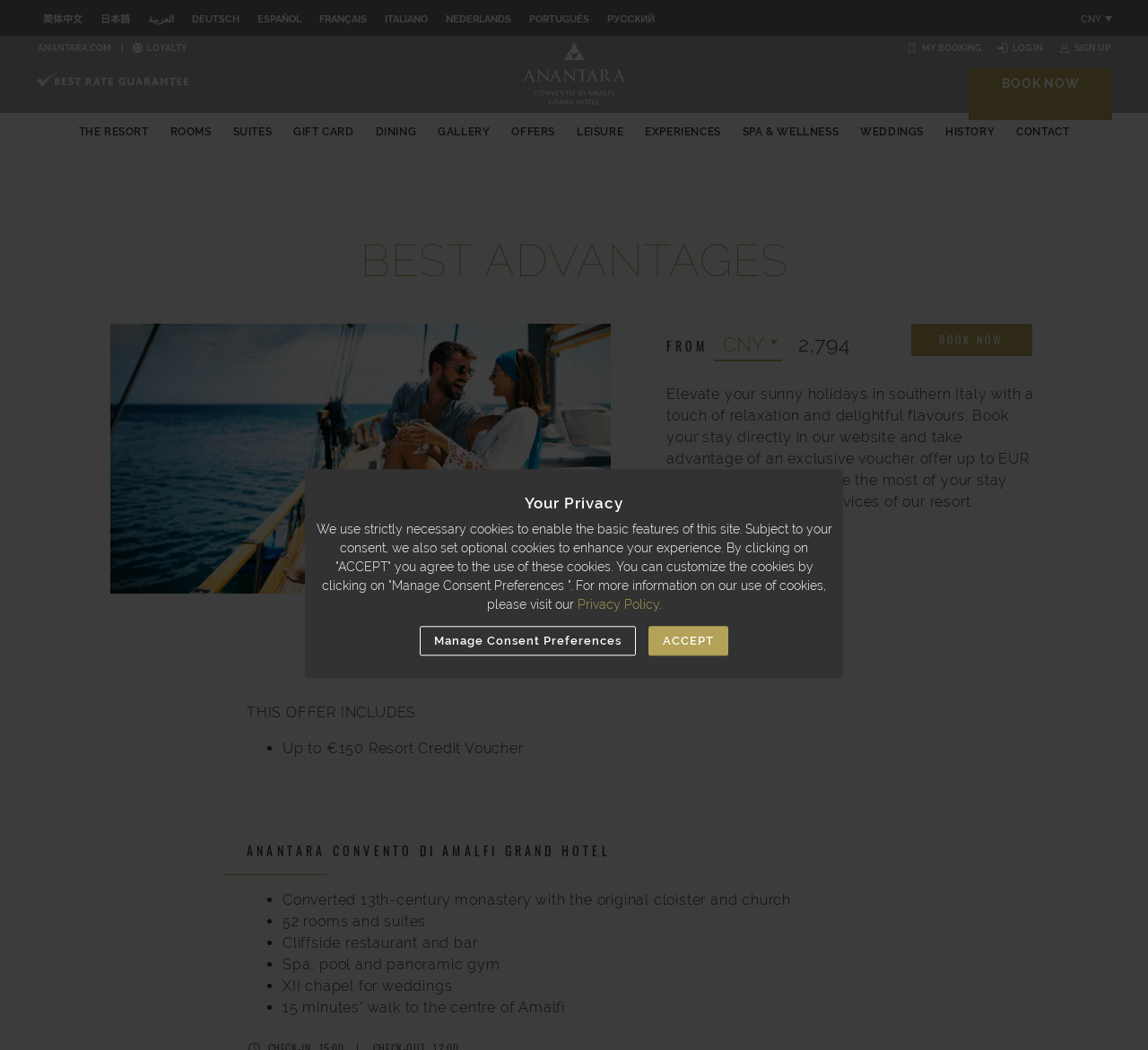Generate a detailed explanation of the webpage's features and information.

This webpage is promoting a luxury resort in southern Italy, specifically the Anantara Convento Di Amalfi Grand Hotel. At the top of the page, there are several language options, including Simplified Chinese, Japanese, Arabic, German, Spanish, French, Italian, Dutch, Portuguese, and Russian.

Below the language options, there is a navigation menu with links to various sections of the website, including "The Resort", "Rooms", "Suites", "Gift Card", "Dining", "Gallery", "Offers", "Leisure", "Experiences", "Spa & Wellness", "Weddings", and "History".

The main content of the page is divided into two sections. On the left side, there is a heading "BEST ADVANTAGES" followed by a brief description of the resort and its exclusive voucher offer of up to EUR 150. Below this, there is a call-to-action button "BOOK NOW" and a dropdown menu to select the number of guests.

On the right side, there is a detailed description of the resort, including its history, amenities, and services. The text is divided into sections with headings, including "THIS OFFER INCLUDES" and "ANANTARA CONVENTO DI AMALFI GRAND HOTEL". There are also several bullet points highlighting the resort's features, such as its converted 13th-century monastery, cliffside restaurant and bar, spa, pool, and panoramic gym.

At the bottom of the page, there is a section titled "Your Privacy" with a brief description of the website's cookie policy and a link to the Privacy Policy page.